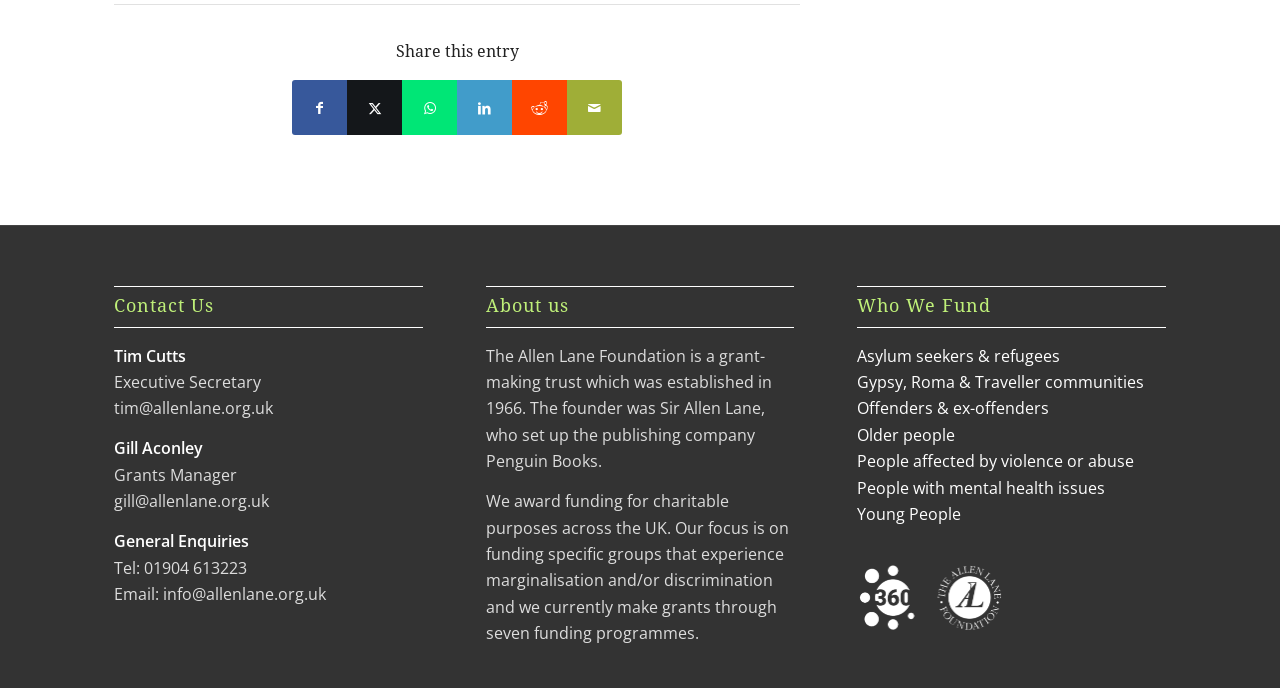How many funding programmes does the Allen Lane Foundation have? Examine the screenshot and reply using just one word or a brief phrase.

7